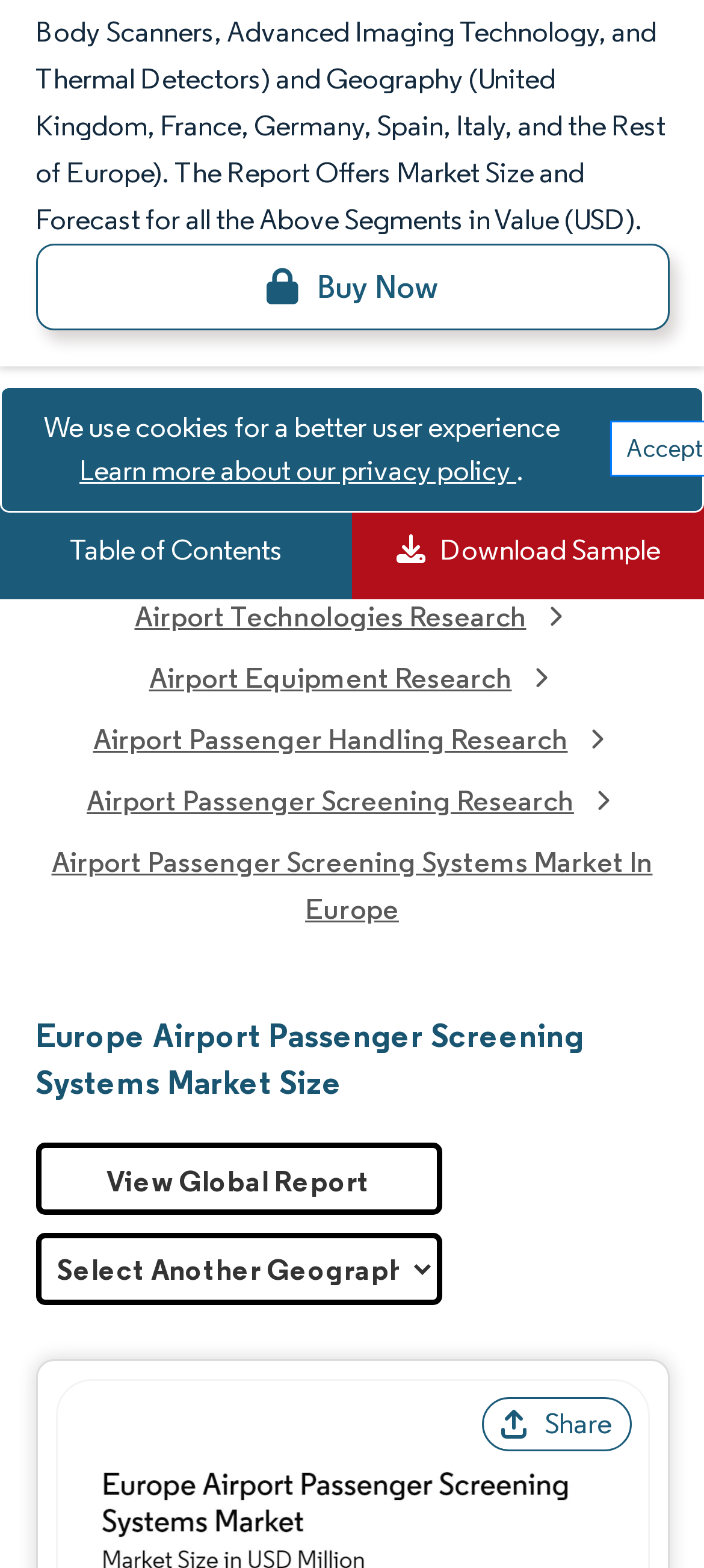Using the provided description: "Download Sample", find the bounding box coordinates of the corresponding UI element. The output should be four float numbers between 0 and 1, in the format [left, top, right, bottom].

[0.5, 0.319, 1.0, 0.382]